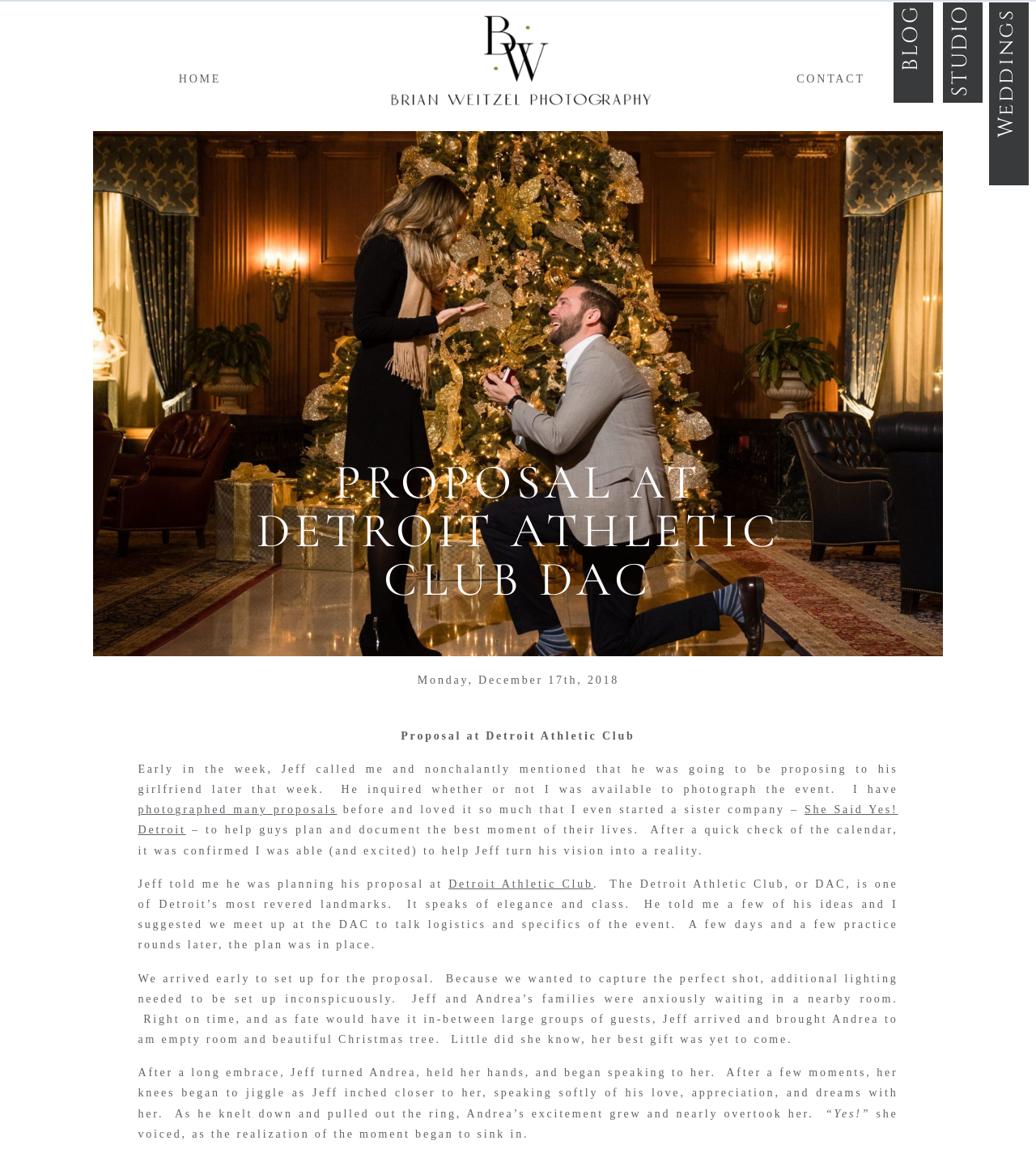Please examine the image and answer the question with a detailed explanation:
What is the day of the proposal?

I found the answer by examining the text content of the webpage, specifically the heading 'Monday, December 17th, 2018' which indicates the day of the proposal.